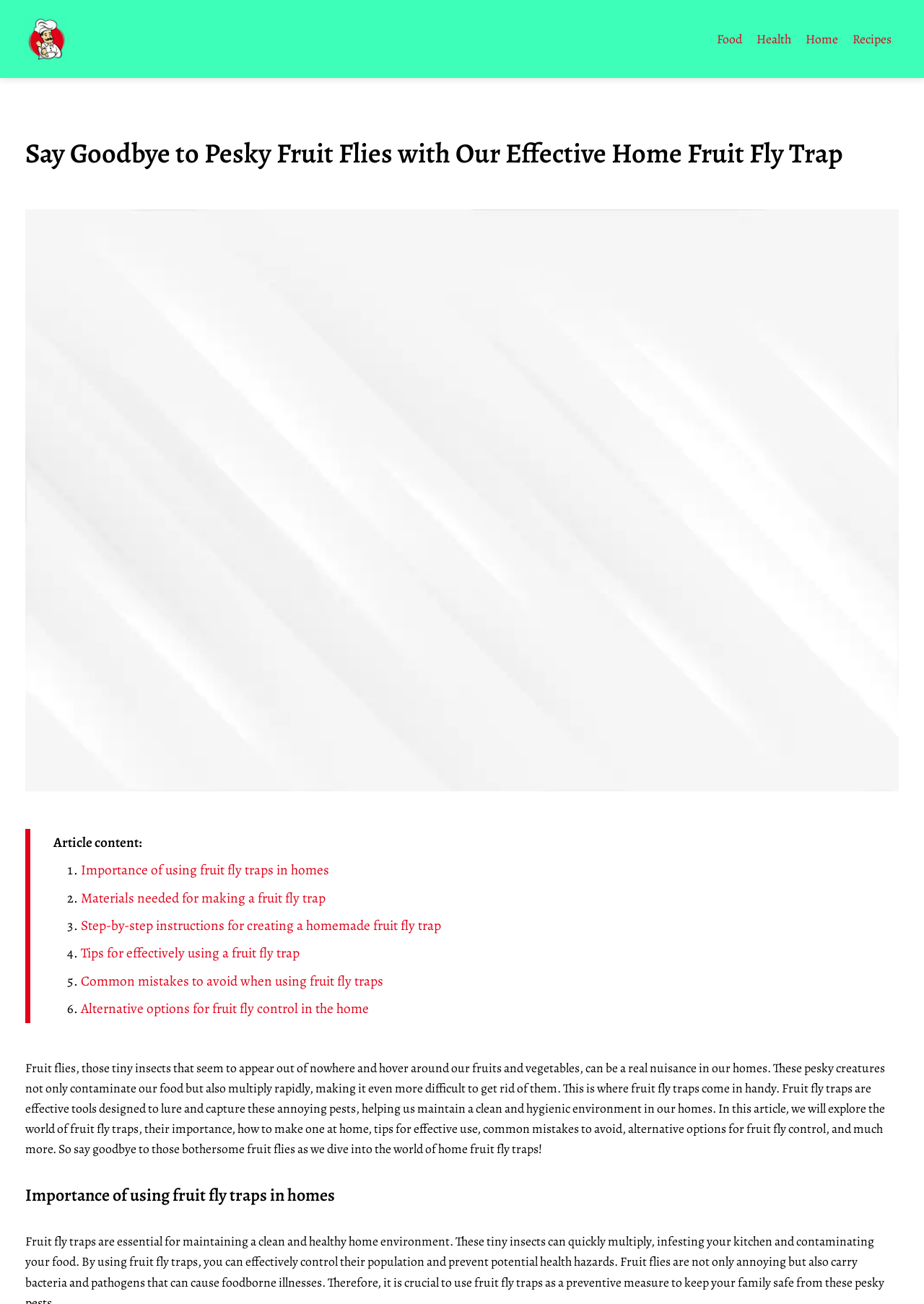Answer the question below with a single word or a brief phrase: 
Why are fruit flies a nuisance in homes?

They contaminate food